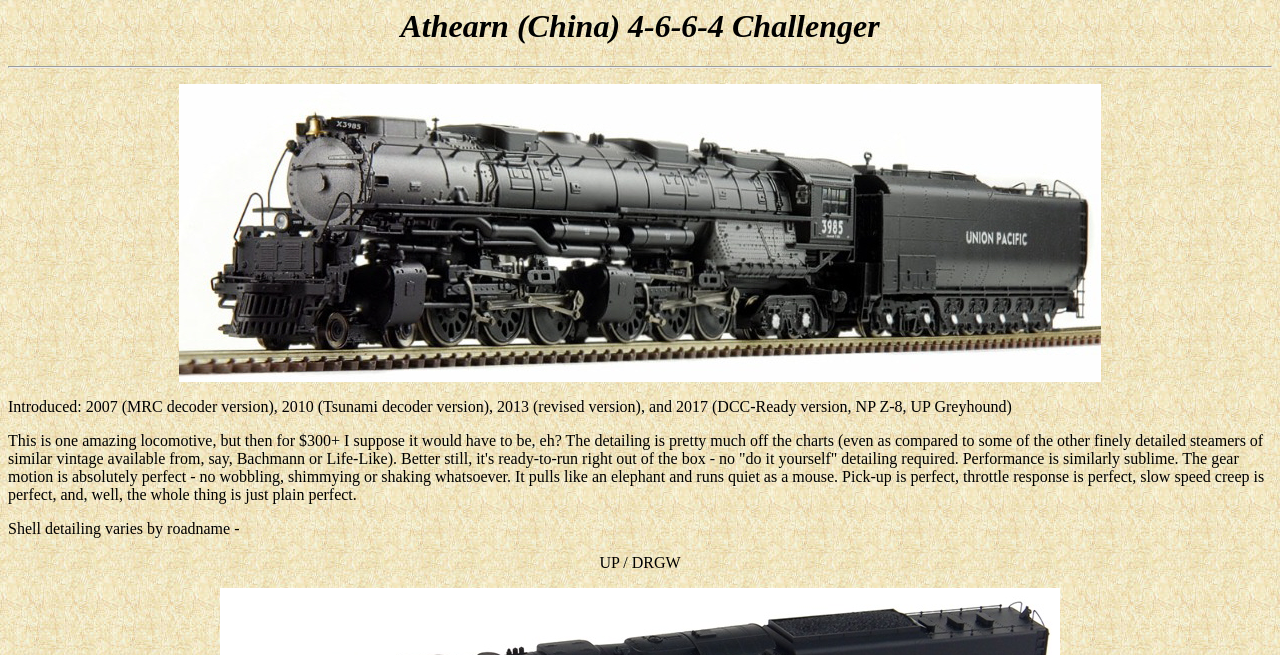What is the orientation of the separator?
Using the image as a reference, give an elaborate response to the question.

The answer can be found in the separator element with the attribute 'orientation: horizontal'. The separator has a horizontal orientation.